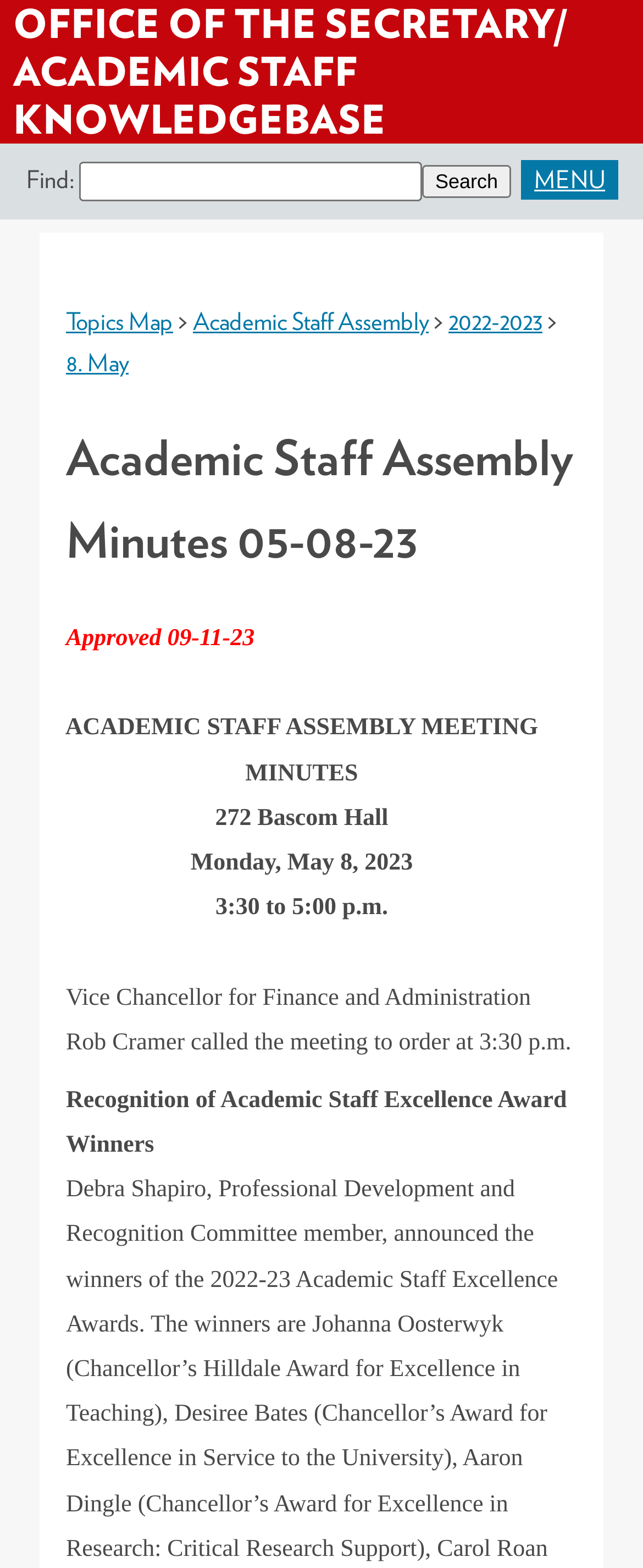Specify the bounding box coordinates for the region that must be clicked to perform the given instruction: "Search for something".

[0.123, 0.103, 0.656, 0.129]